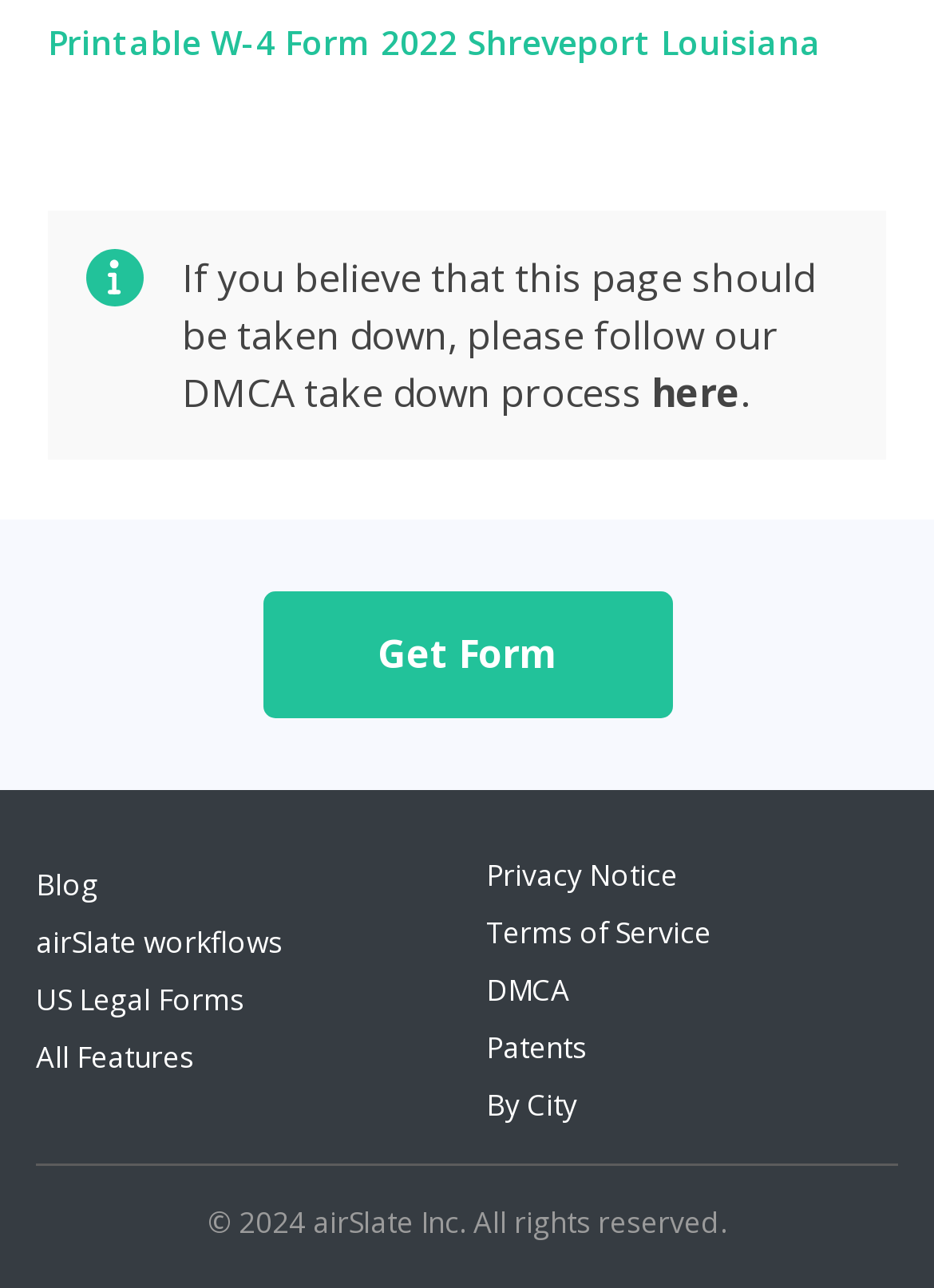Find the bounding box coordinates of the element's region that should be clicked in order to follow the given instruction: "Get the W-4 form". The coordinates should consist of four float numbers between 0 and 1, i.e., [left, top, right, bottom].

[0.281, 0.487, 0.719, 0.528]